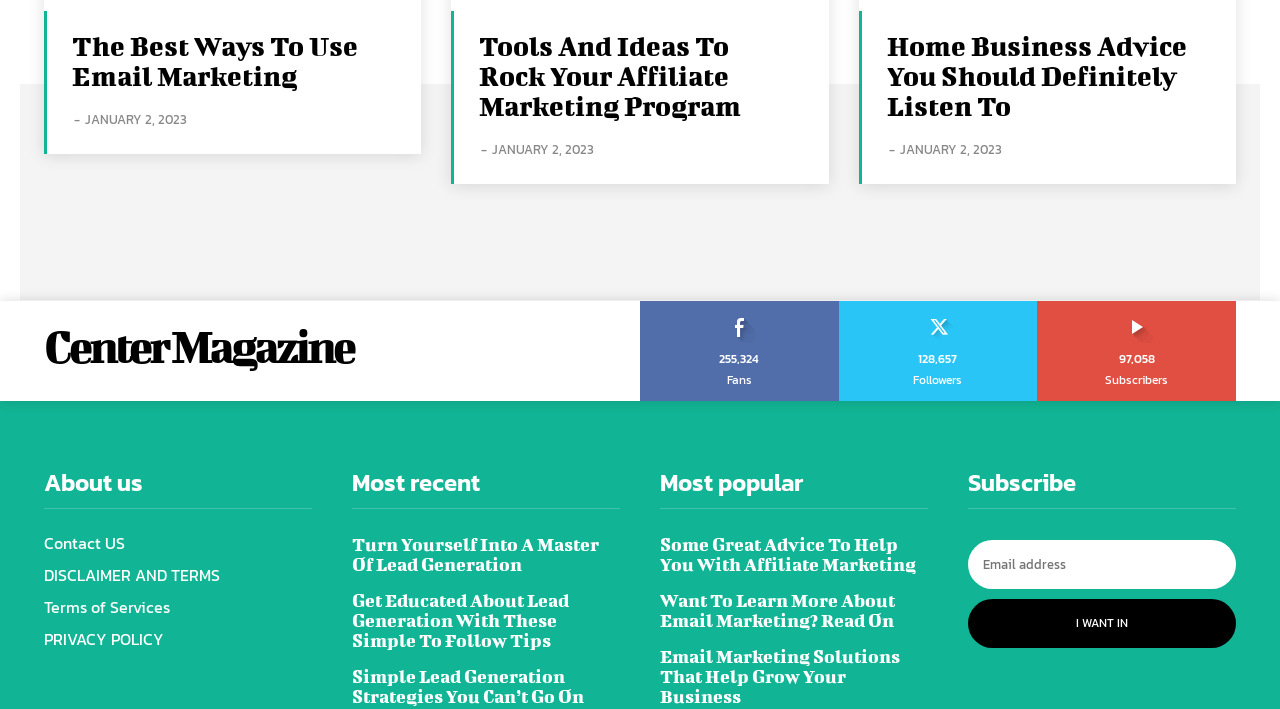Provide the bounding box coordinates of the HTML element described as: "Follow". The bounding box coordinates should be four float numbers between 0 and 1, i.e., [left, top, right, bottom].

[0.715, 0.423, 0.752, 0.446]